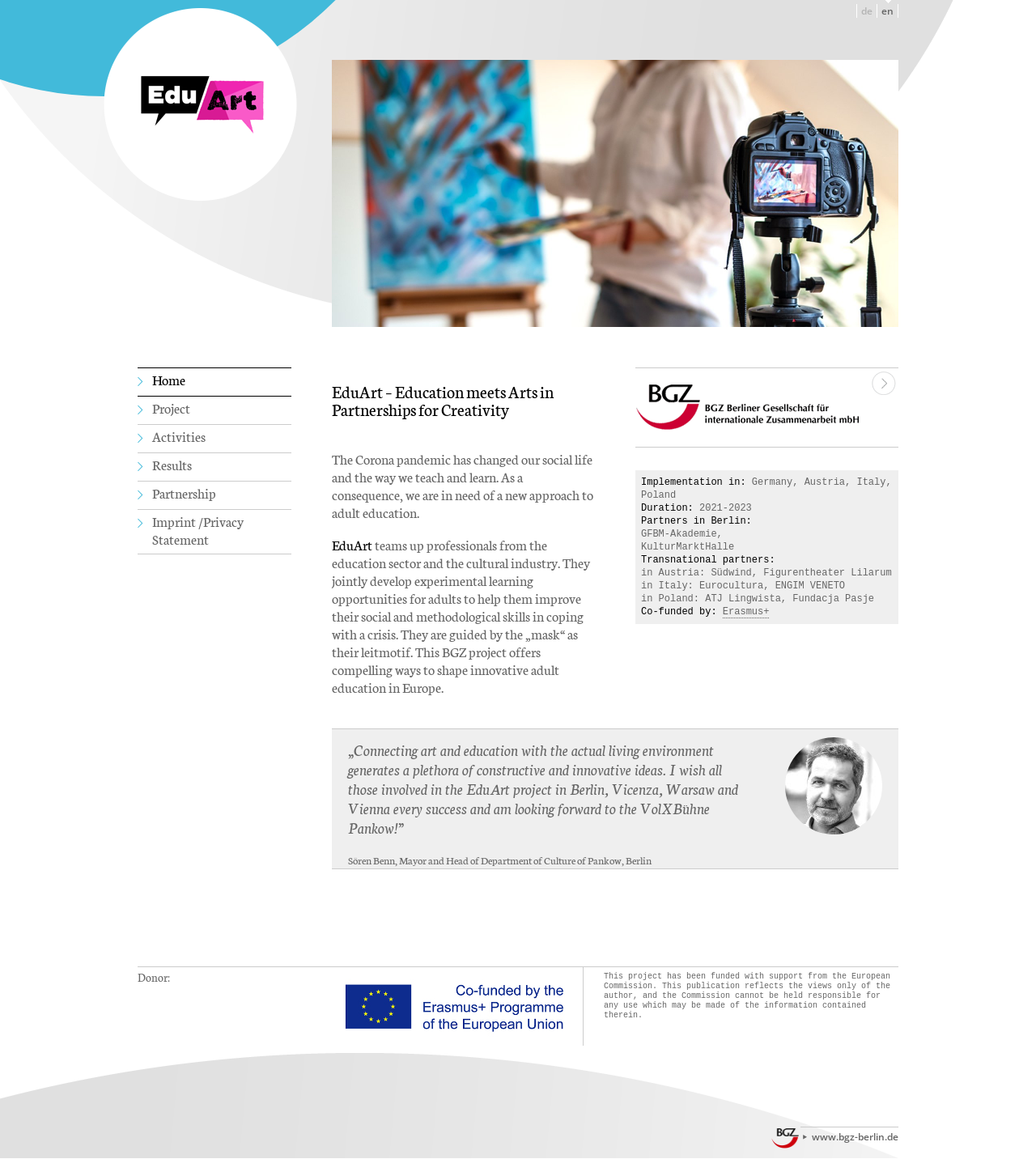Identify the bounding box coordinates for the element you need to click to achieve the following task: "Visit BGZ website". The coordinates must be four float values ranging from 0 to 1, formatted as [left, top, right, bottom].

[0.772, 0.972, 0.867, 0.988]